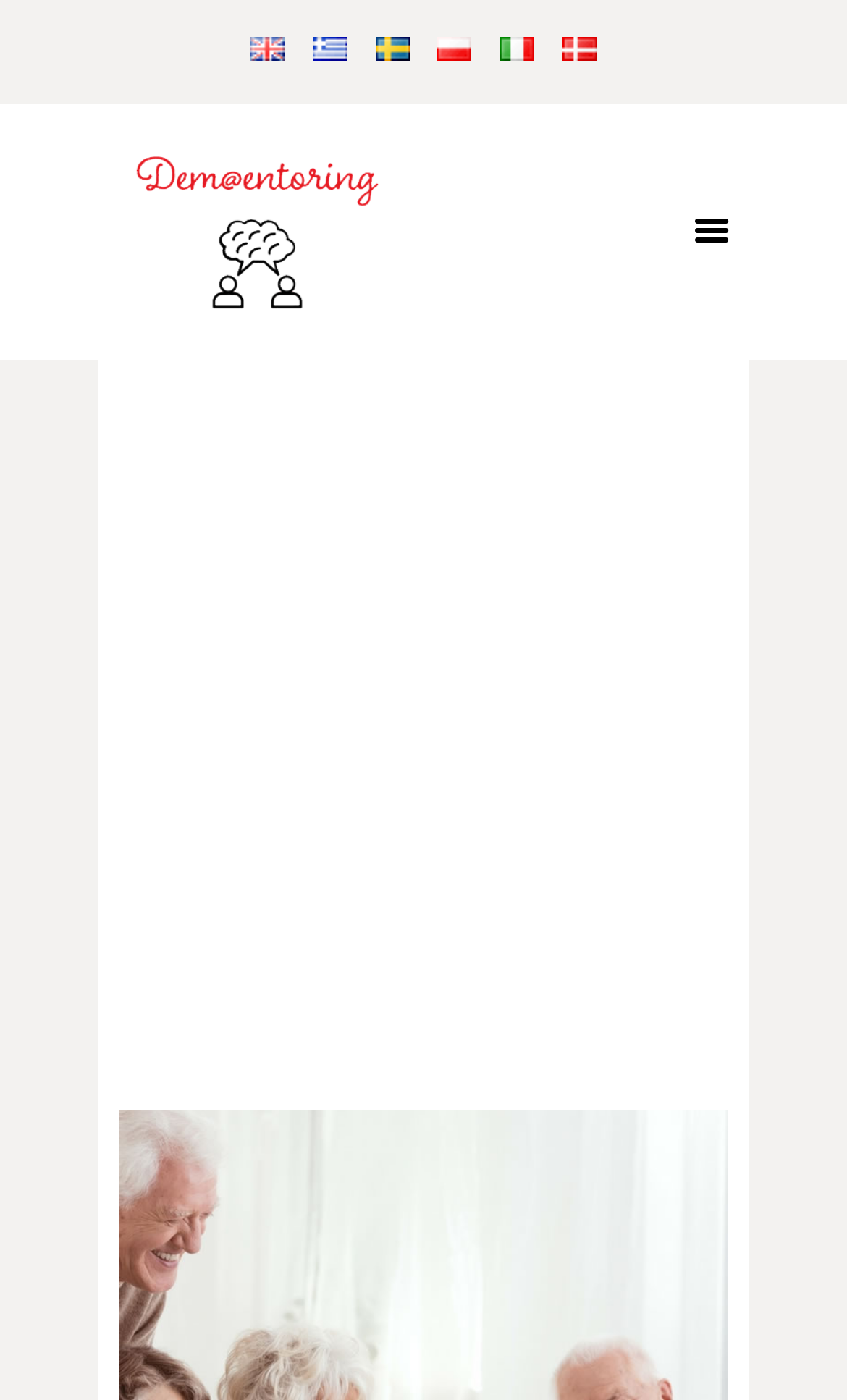Could you provide the bounding box coordinates for the portion of the screen to click to complete this instruction: "View NEWS AND EVENTS"?

[0.141, 0.352, 0.859, 0.397]